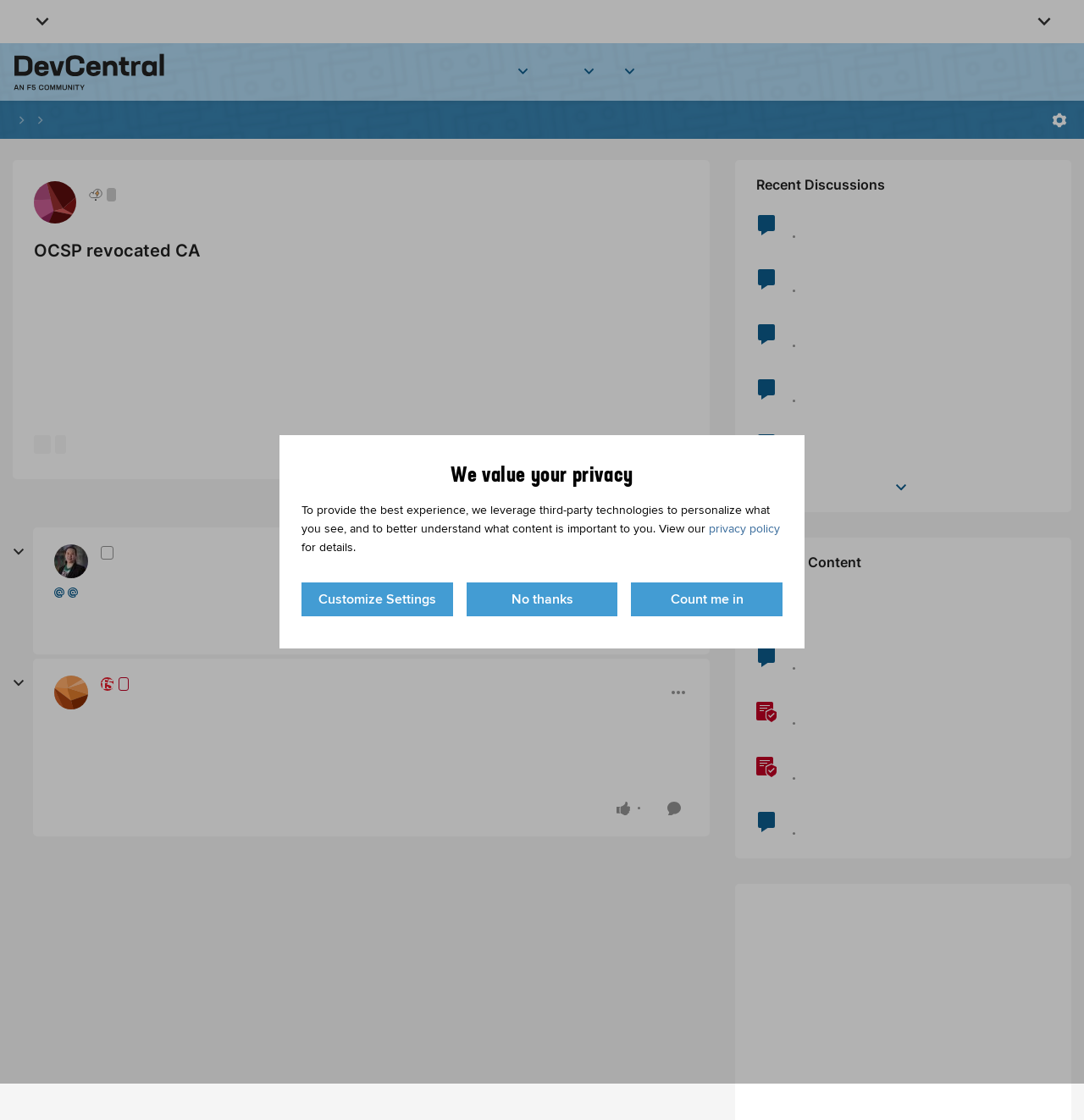Find the bounding box coordinates of the clickable area that will achieve the following instruction: "Click on the 'Show More' button".

[0.825, 0.429, 0.842, 0.442]